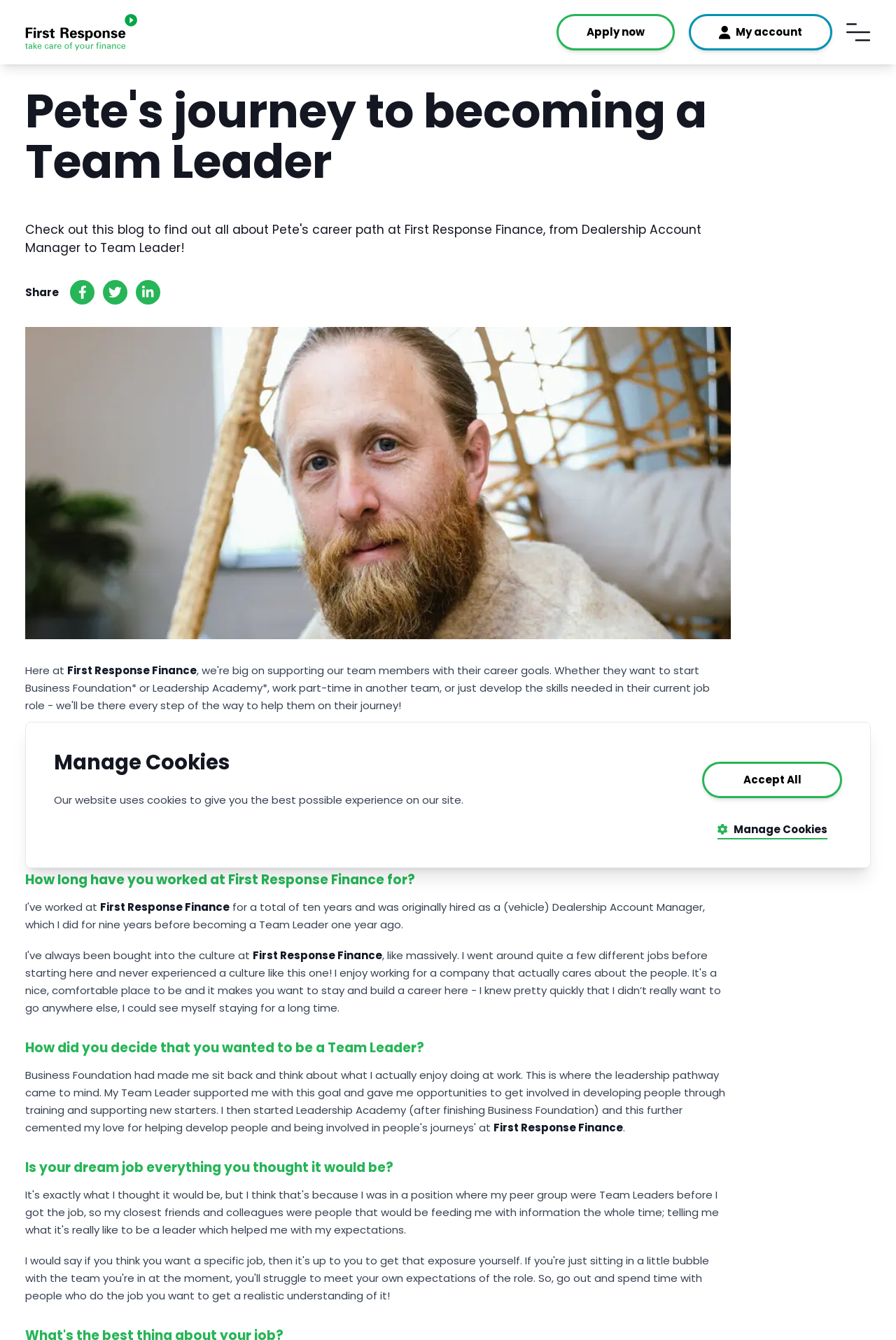Highlight the bounding box coordinates of the element you need to click to perform the following instruction: "Open the navigation menu."

[0.945, 0.015, 0.972, 0.034]